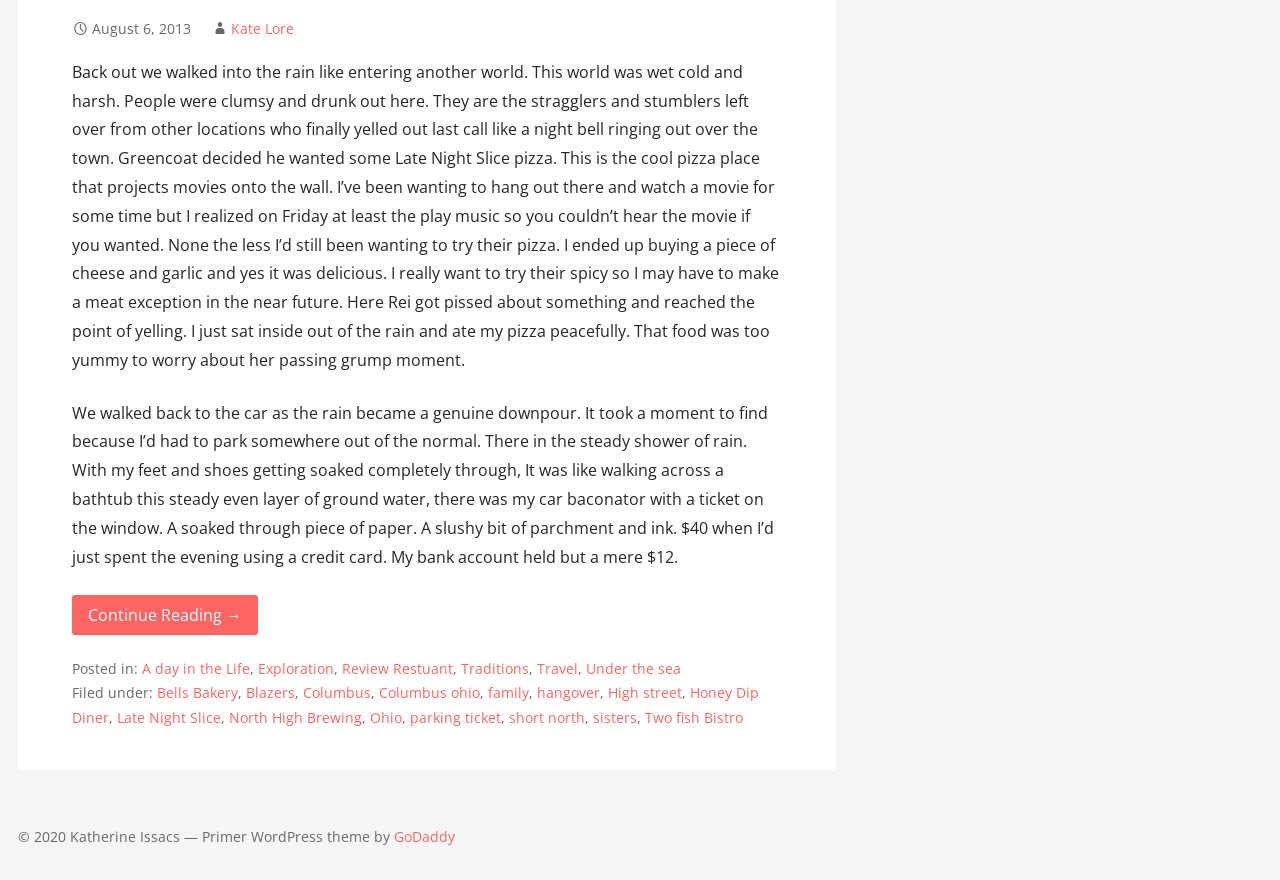From the webpage screenshot, predict the bounding box of the UI element that matches this description: "sisters".

[0.463, 0.804, 0.497, 0.826]